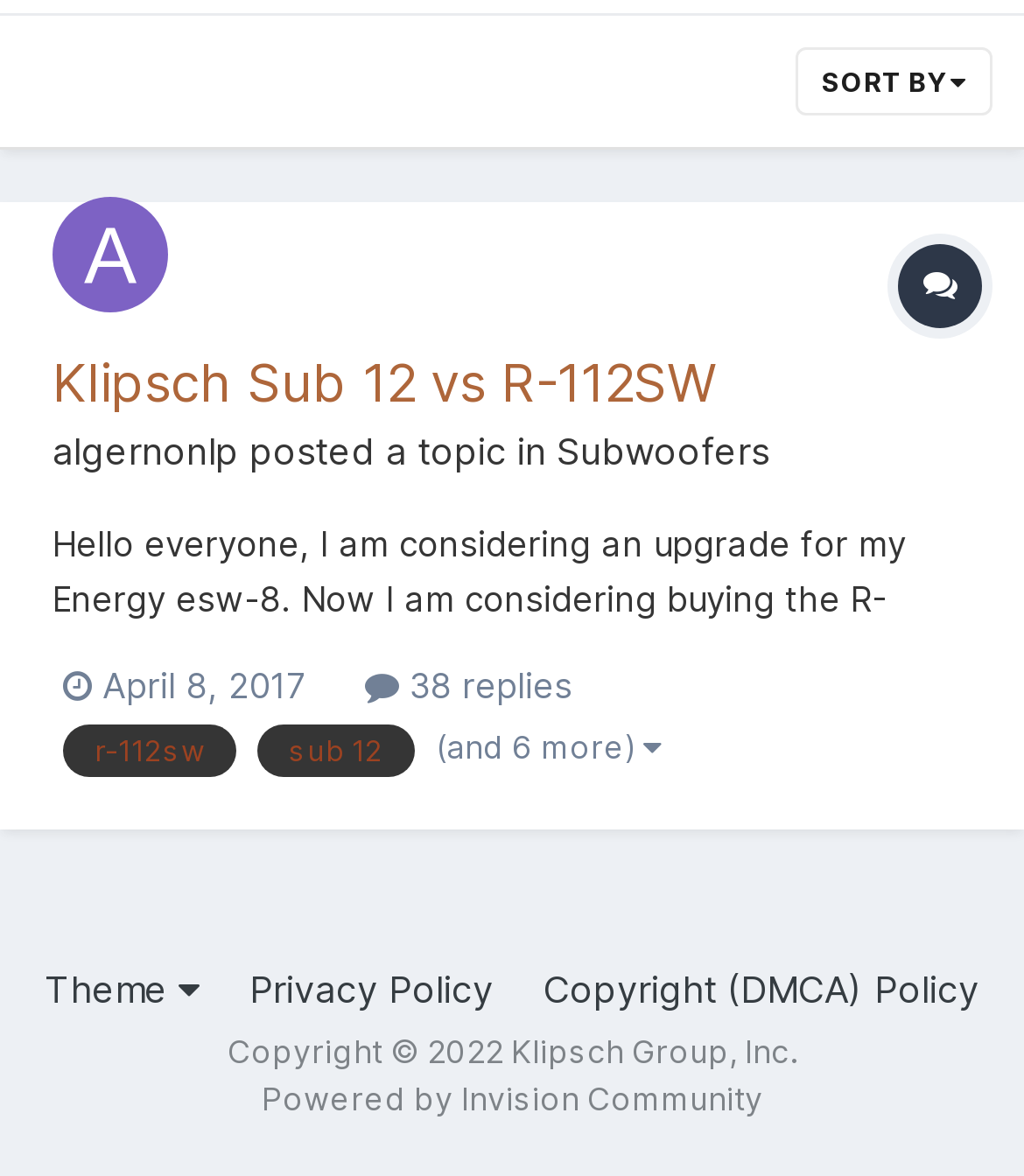Identify the bounding box for the described UI element. Provide the coordinates in (top-left x, top-left y, bottom-right x, bottom-right y) format with values ranging from 0 to 1: Copyright (DMCA) Policy

[0.531, 0.821, 0.956, 0.859]